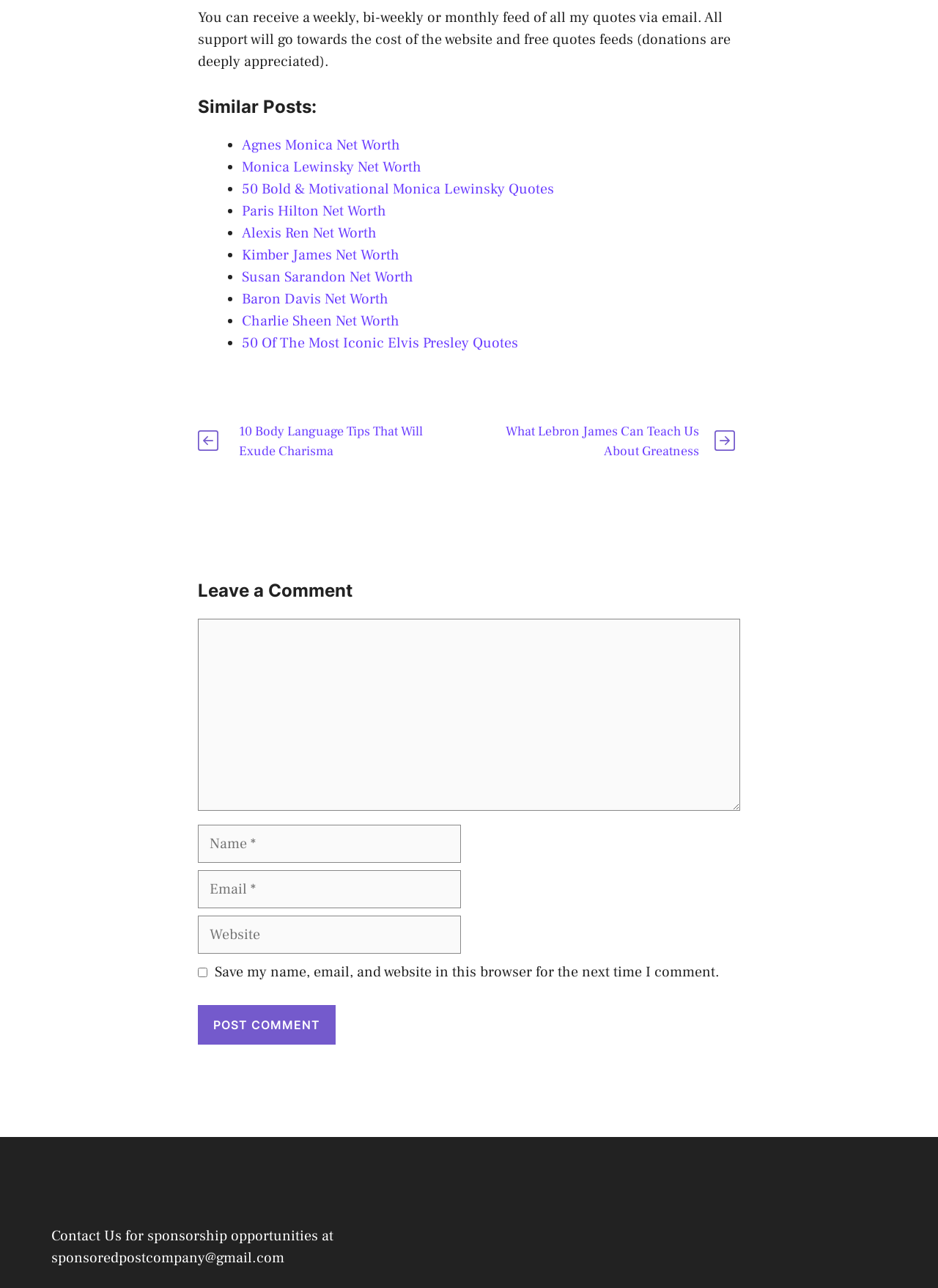Provide the bounding box coordinates of the section that needs to be clicked to accomplish the following instruction: "View similar post 'Agnes Monica Net Worth'."

[0.258, 0.105, 0.427, 0.12]